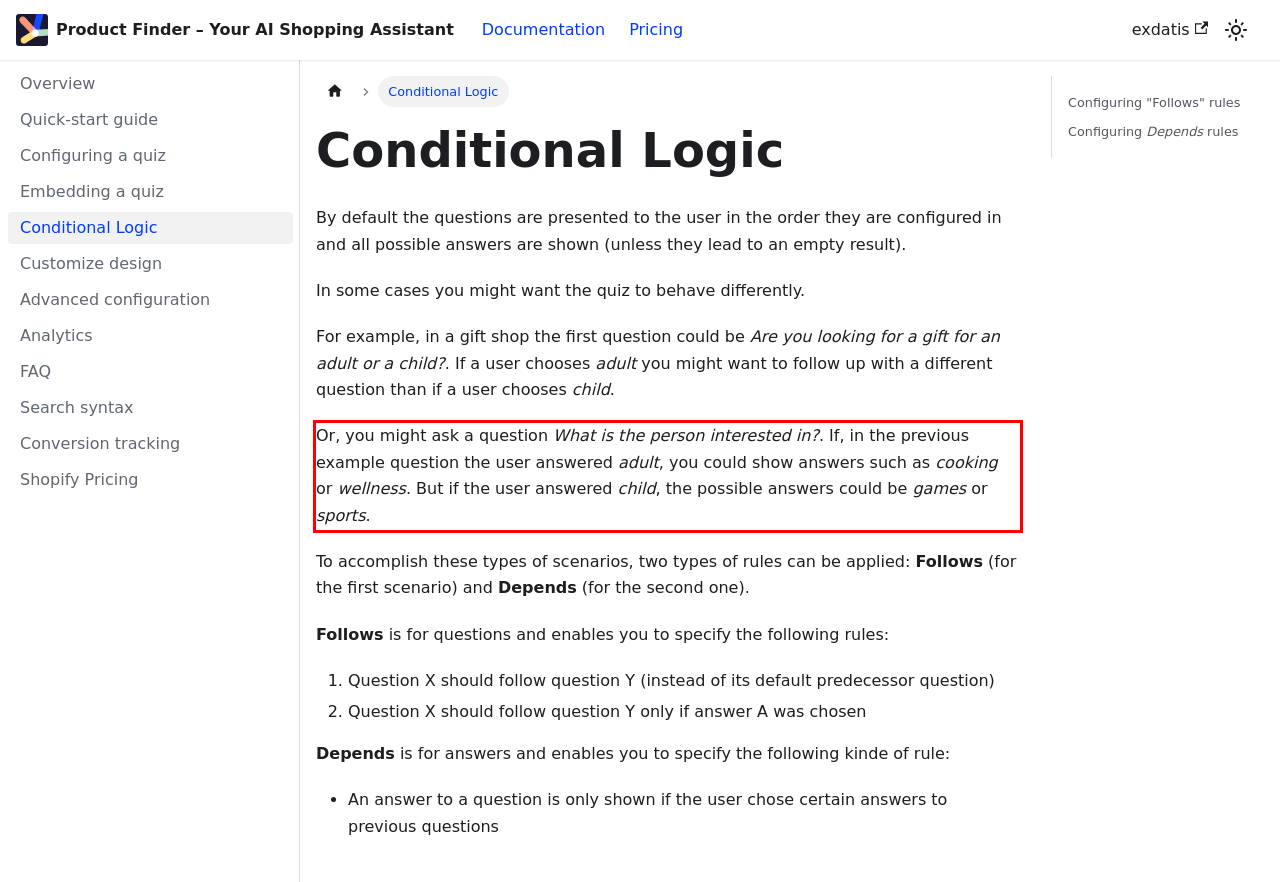Given the screenshot of the webpage, identify the red bounding box, and recognize the text content inside that red bounding box.

Or, you might ask a question What is the person interested in?. If, in the previous example question the user answered adult, you could show answers such as cooking or wellness. But if the user answered child, the possible answers could be games or sports.